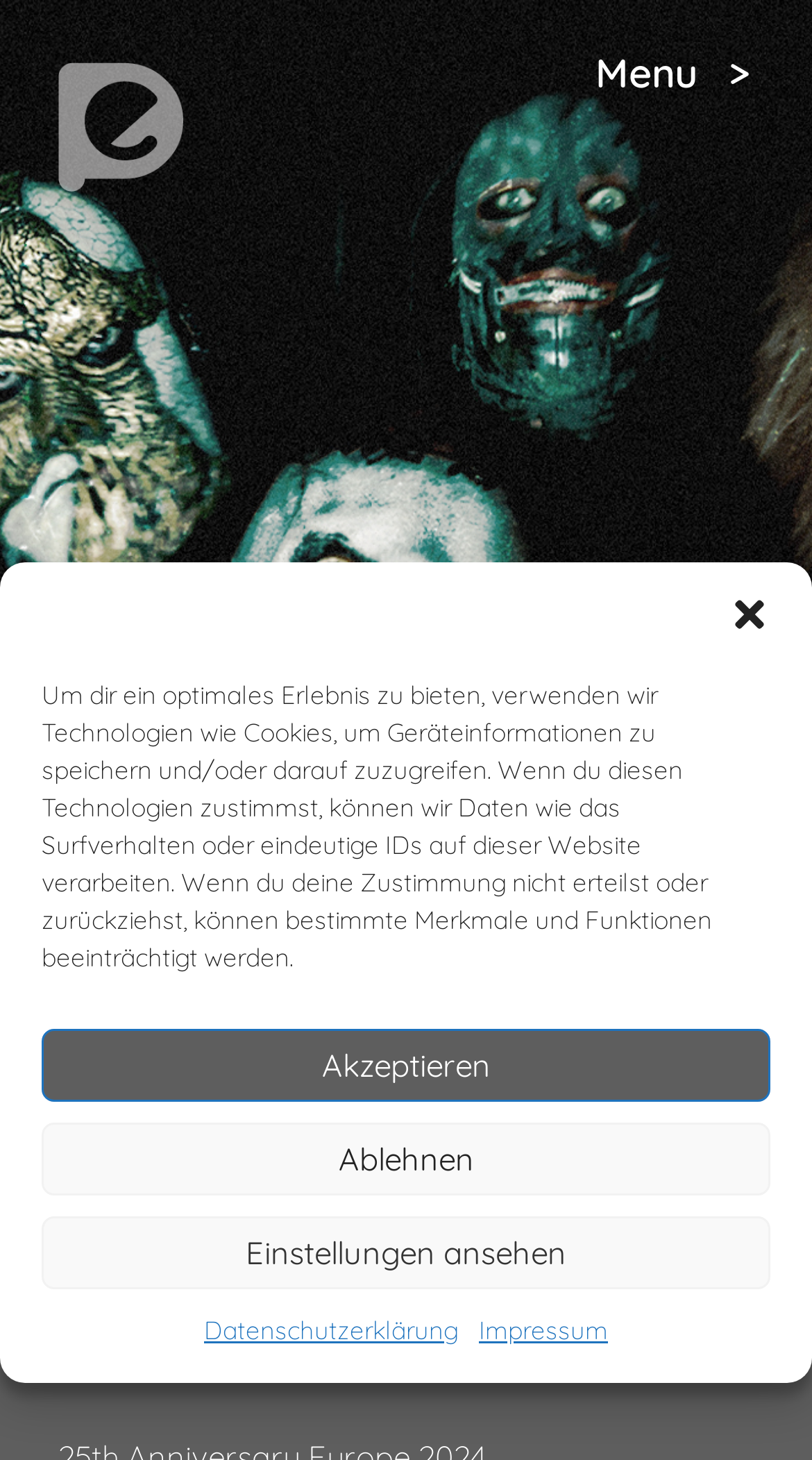What is the function of the button 'Dialog schließen'?
Please answer the question with a detailed response using the information from the screenshot.

The button 'Dialog schließen' is used to close the dialog box, as indicated by its text and its location within the dialog box with the bounding box coordinates [0.897, 0.407, 0.949, 0.435].